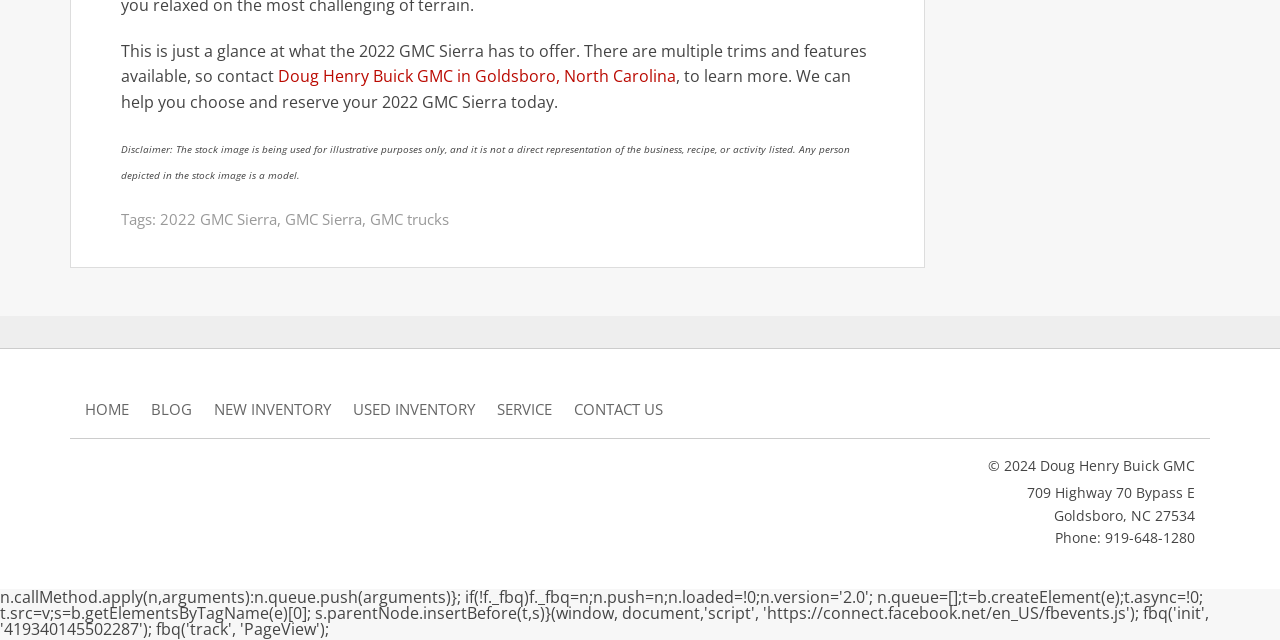What is the brand of the vehicle mentioned?
Answer the question with a single word or phrase, referring to the image.

GMC